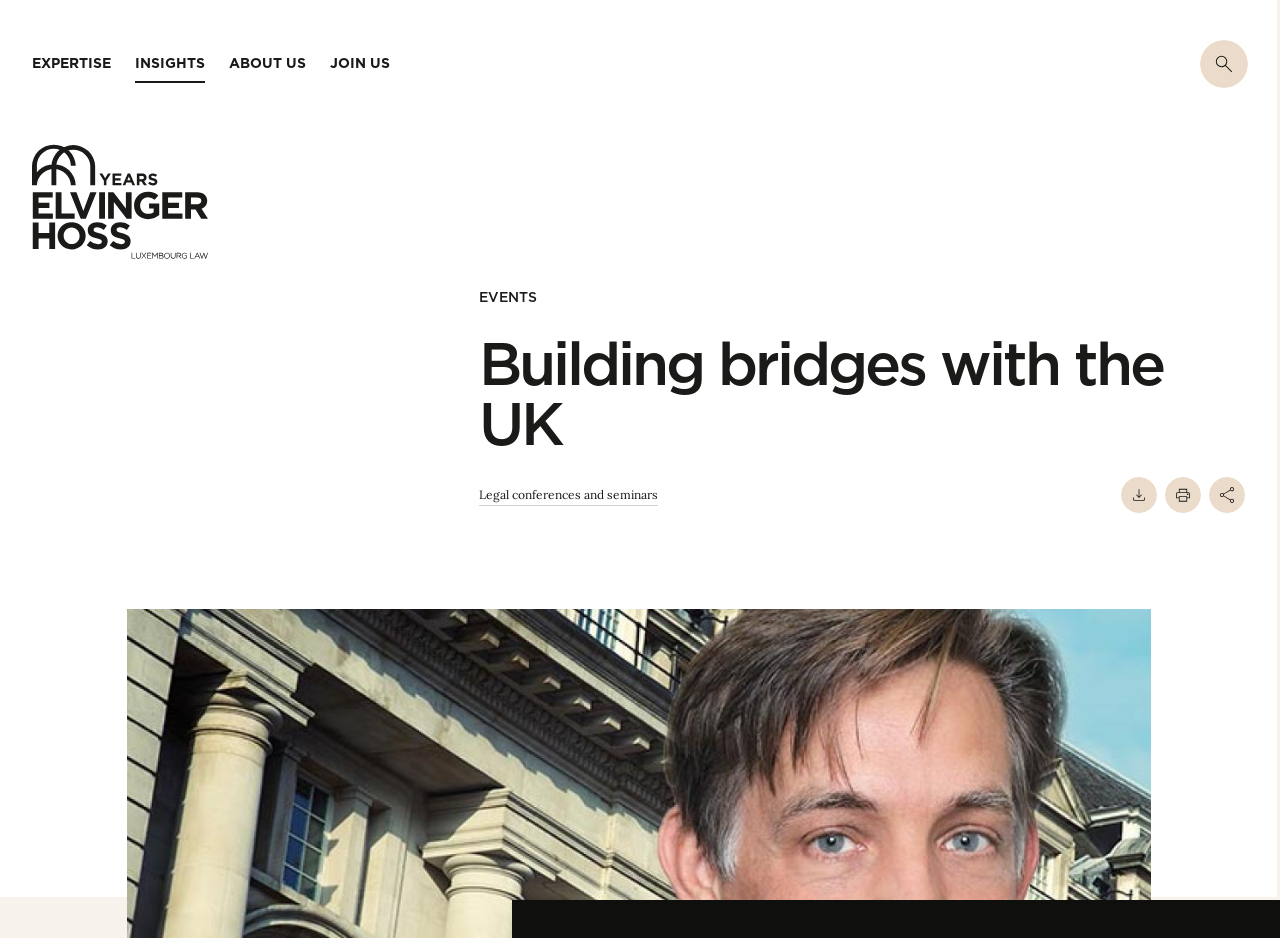Identify the bounding box for the element characterized by the following description: "Expertise".

[0.025, 0.057, 0.087, 0.088]